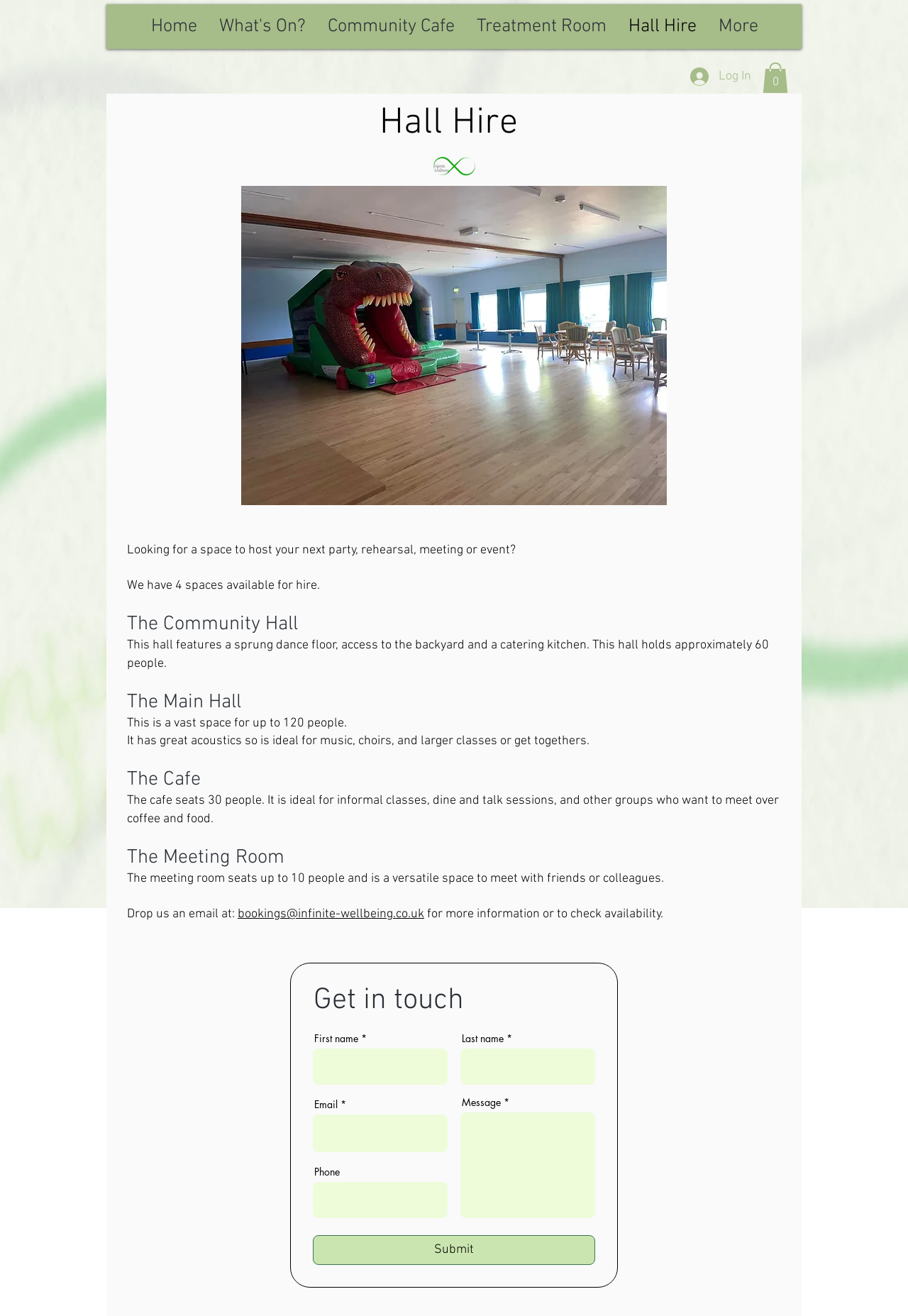What is the purpose of the Community Hall?
Refer to the image and provide a thorough answer to the question.

The webpage mentions that the Community Hall is suitable for hosting 'your next party, rehearsal, meeting or event', which indicates that the purpose of the Community Hall is to host various events.